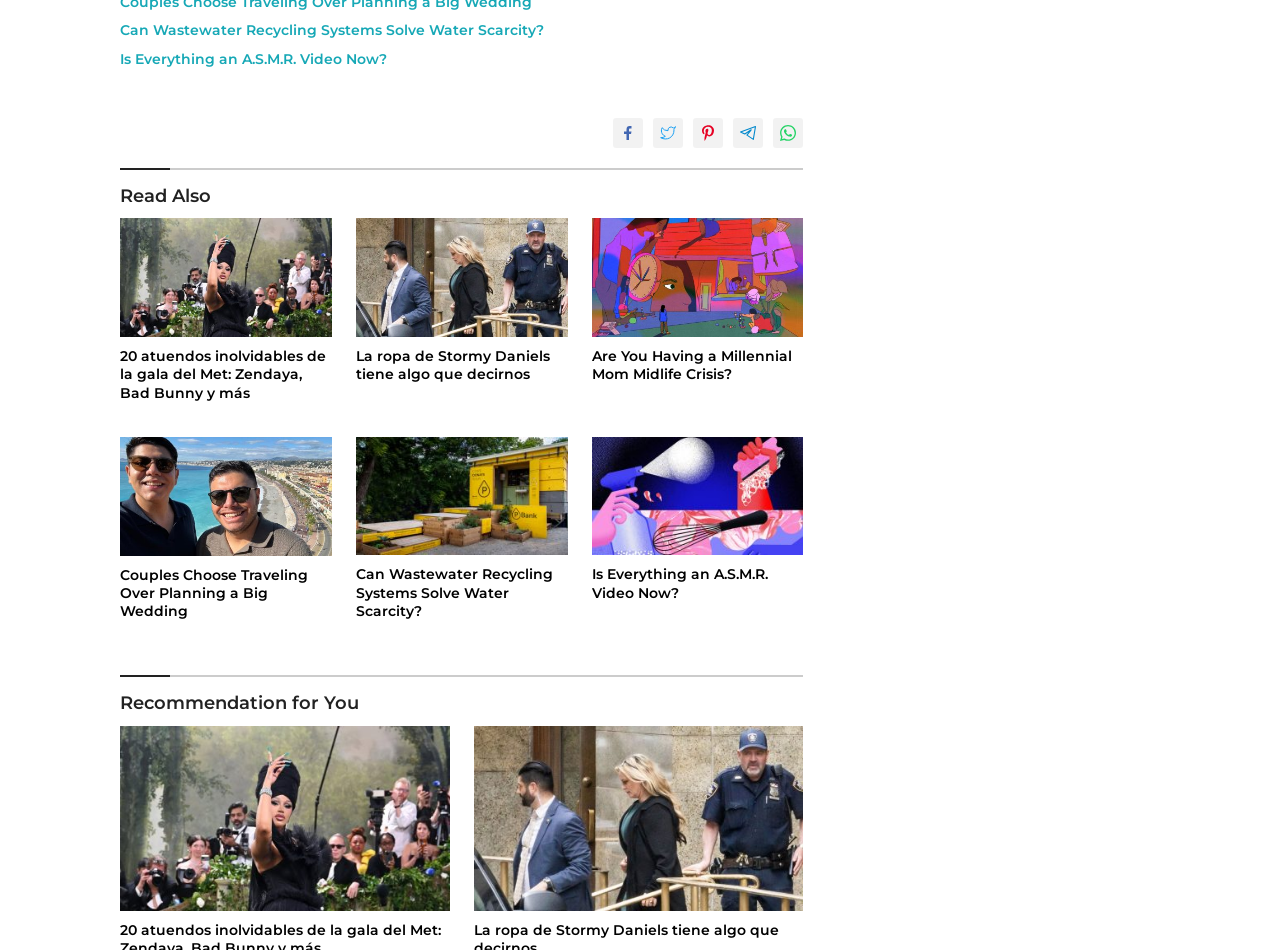Give a one-word or one-phrase response to the question: 
What is the title of the last section?

Recommendation for You